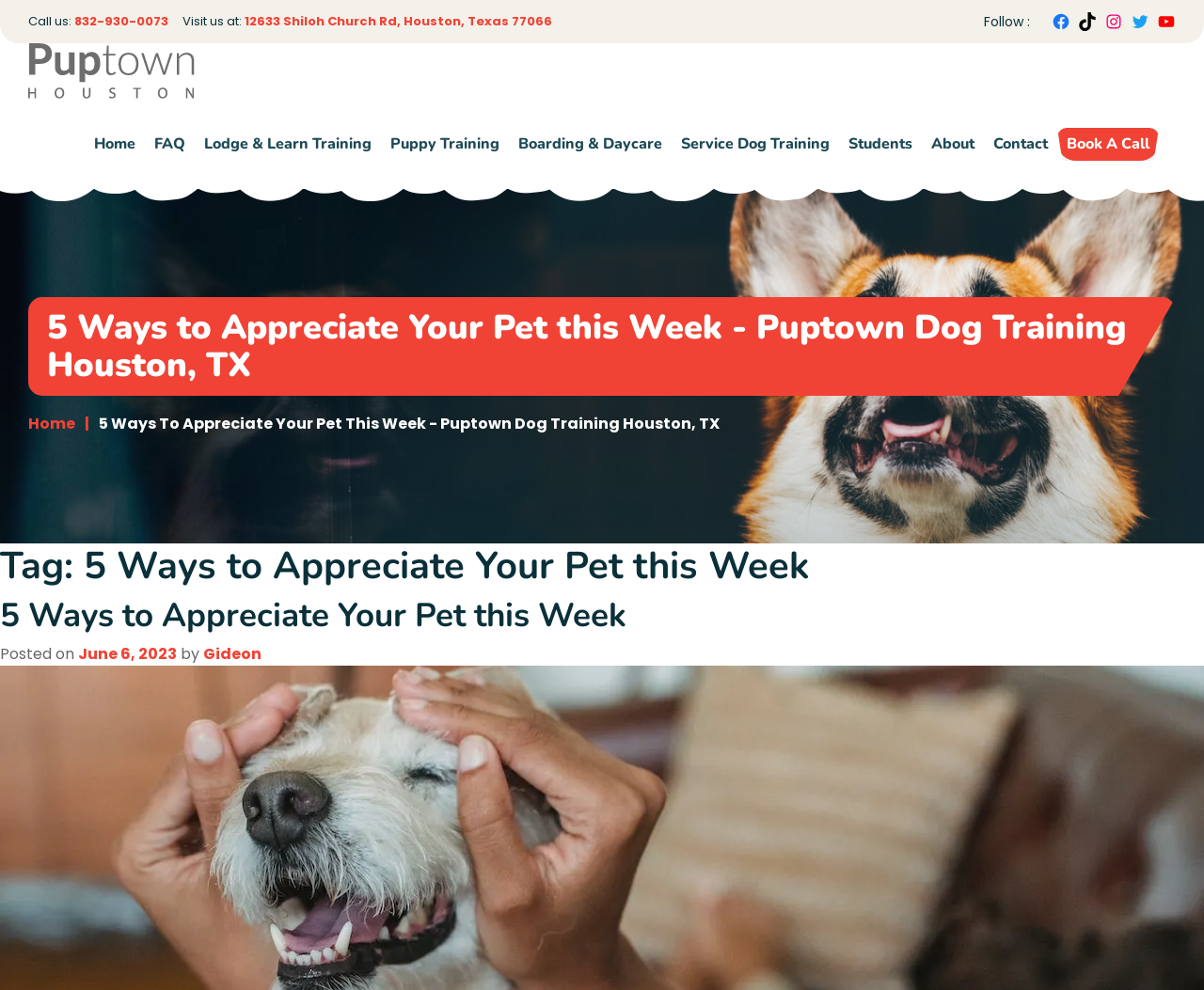Please identify the coordinates of the bounding box for the clickable region that will accomplish this instruction: "Visit the Facebook page".

[0.873, 0.012, 0.889, 0.031]